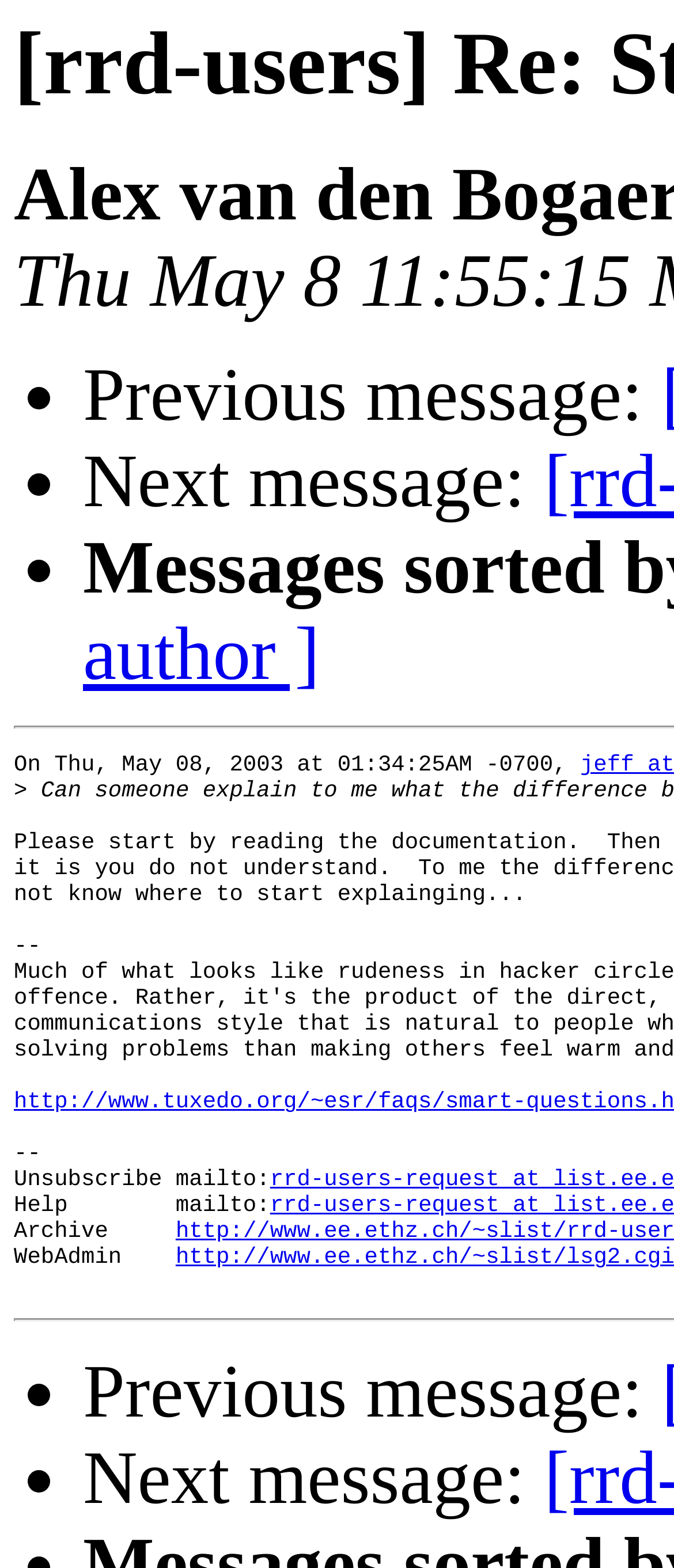Generate the text content of the main heading of the webpage.

[rrd-users] Re: Step vs. Heartbeat